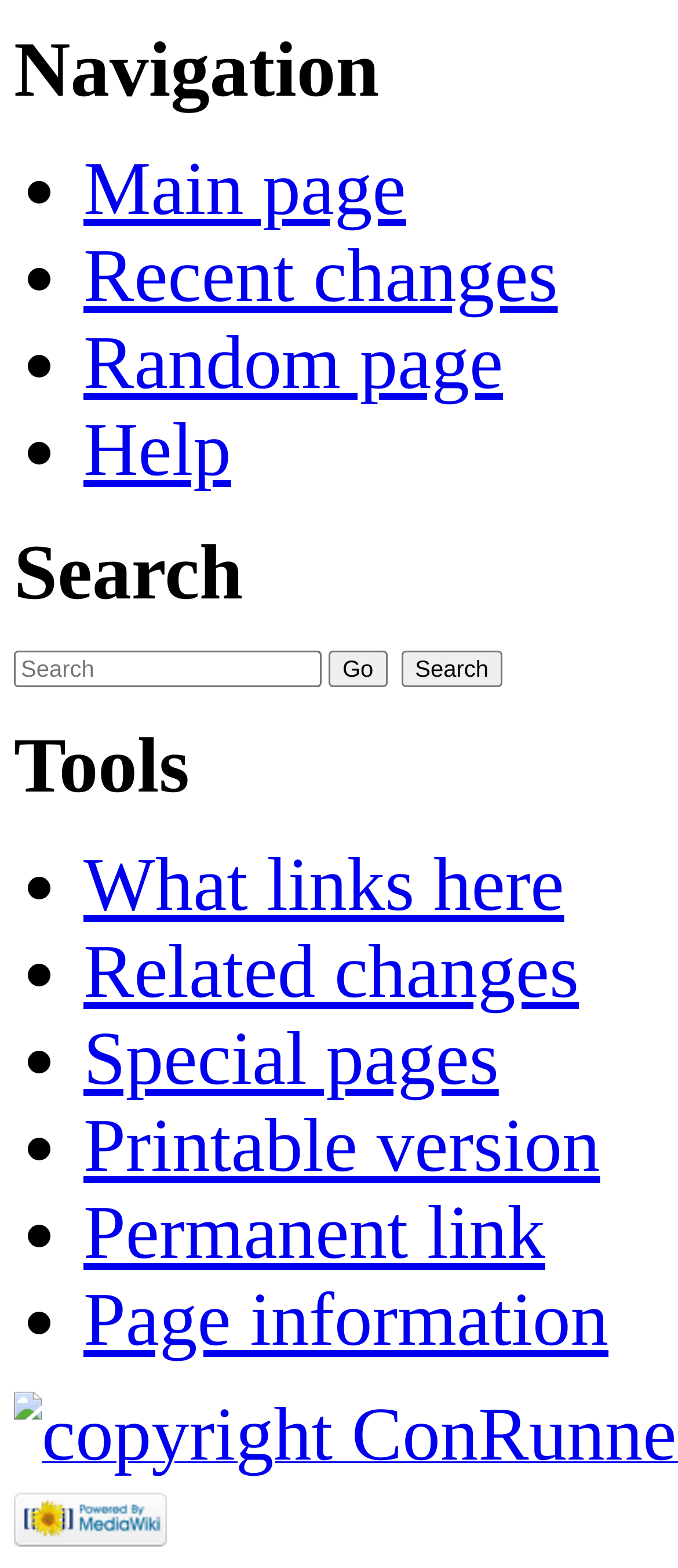Provide the bounding box coordinates for the UI element that is described by this text: "What links here". The coordinates should be in the form of four float numbers between 0 and 1: [left, top, right, bottom].

[0.123, 0.538, 0.832, 0.592]